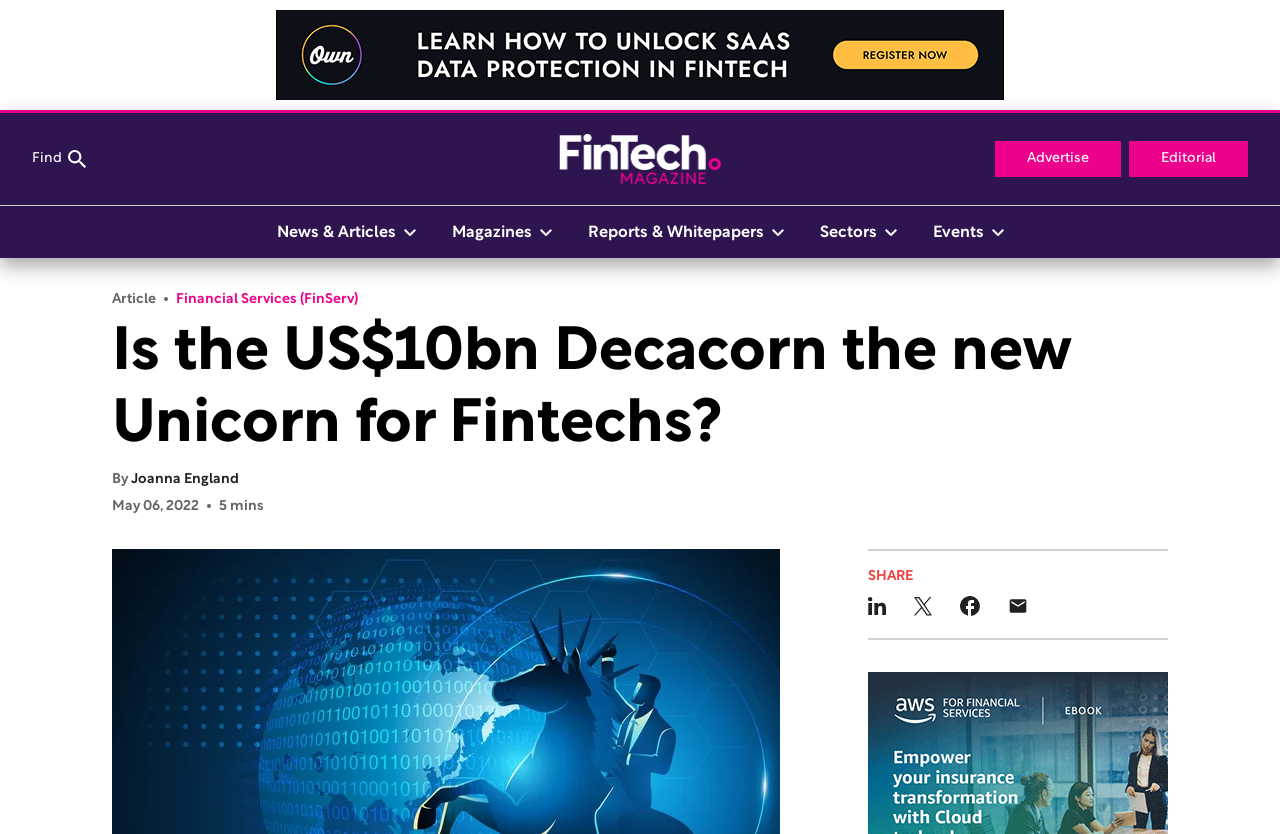Please locate the bounding box coordinates for the element that should be clicked to achieve the following instruction: "Find more news and articles". Ensure the coordinates are given as four float numbers between 0 and 1, i.e., [left, top, right, bottom].

[0.202, 0.259, 0.339, 0.297]